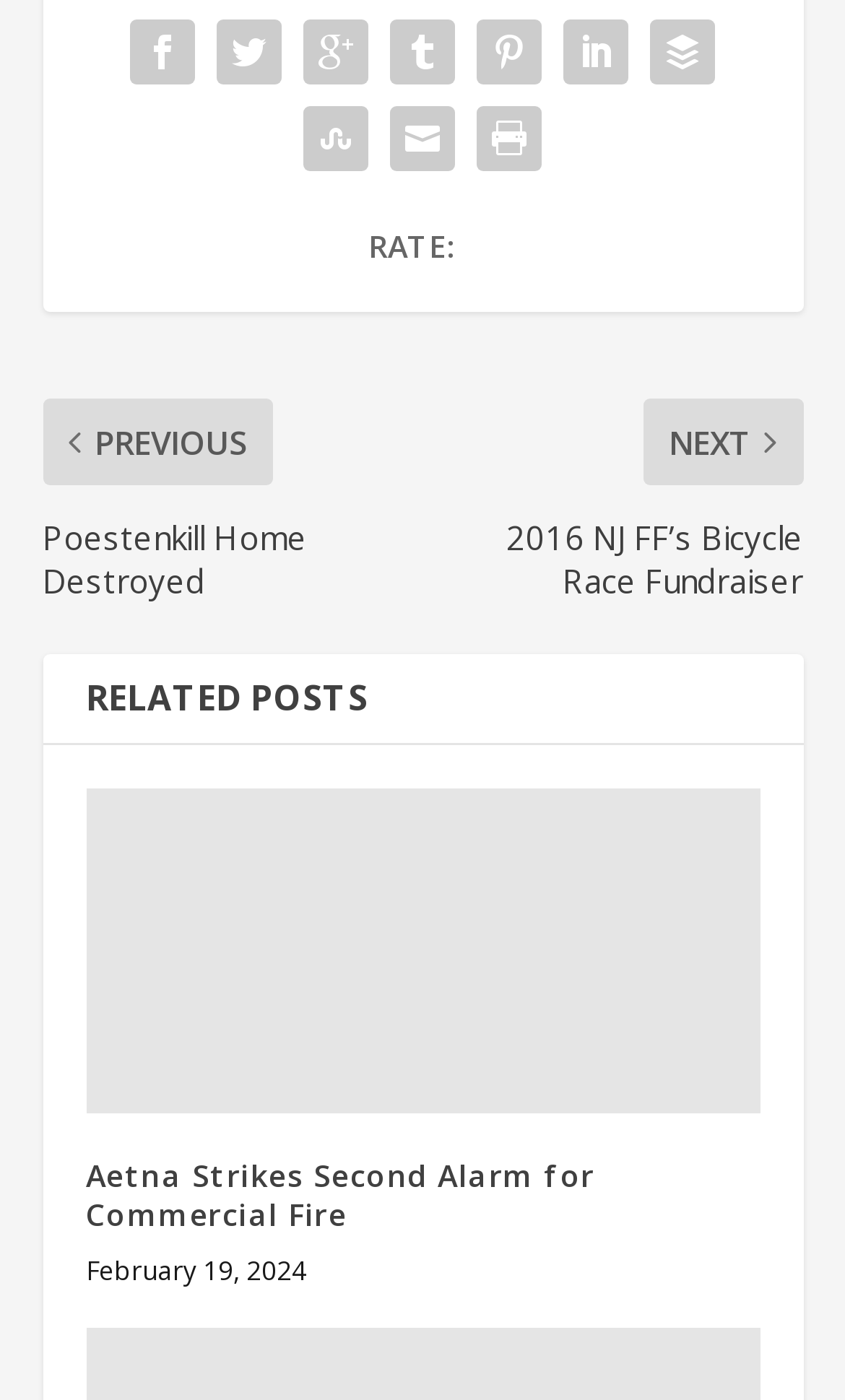Answer the following query with a single word or phrase:
What is the title of the first related post?

Aetna Strikes Second Alarm for Commercial Fire